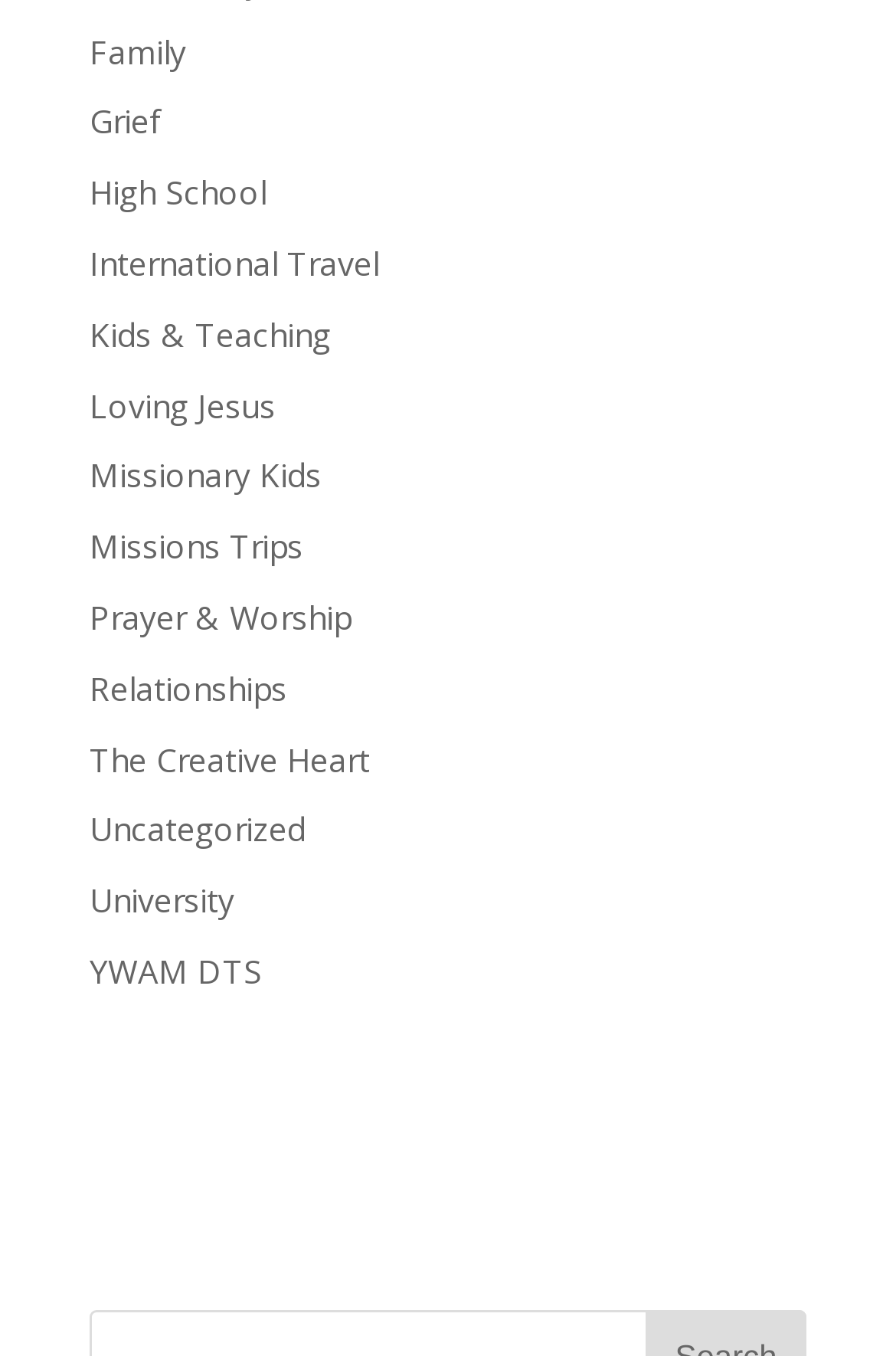What is the last category listed?
Using the image, answer in one word or phrase.

YWAM DTS